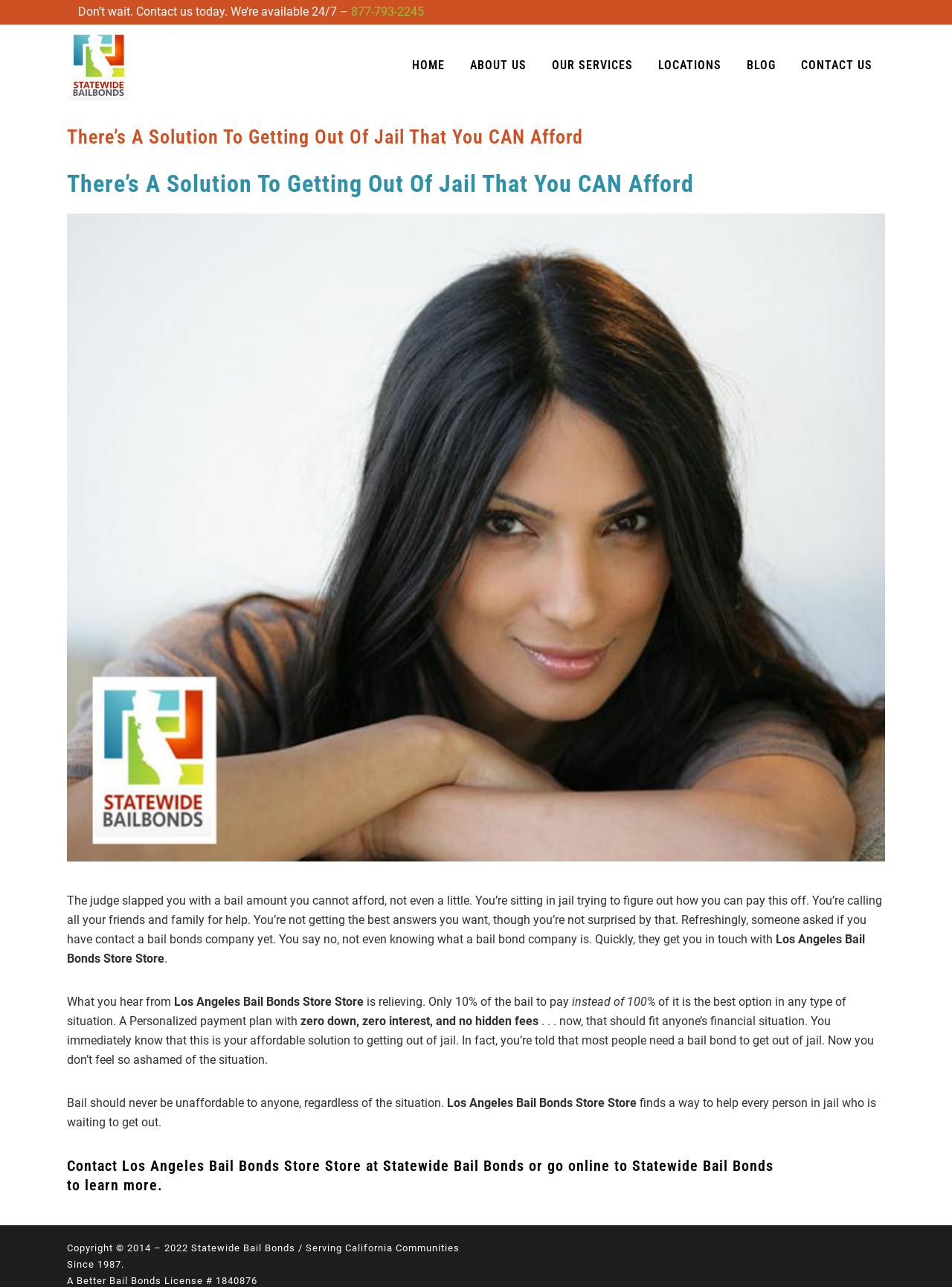Give an extensive and precise description of the webpage.

This webpage is about Statewide Burbank Glendale Pasadena Bail Bonds, a bail bond company that provides affordable solutions to getting out of jail. At the top of the page, there is a logo and a navigation menu with links to different sections of the website, including "HOME", "ABOUT US", "OUR SERVICES", "LOCATIONS", "BLOG", and "CONTACT US".

Below the navigation menu, there is a prominent heading that reads "There’s A Solution To Getting Out Of Jail That You CAN Afford". This is followed by a brief introduction to the company and its services, which includes a phone number to contact them 24/7.

The main content of the page is an article that explains the benefits of using a bail bond company. The article starts by describing a scenario where someone is stuck in jail and cannot afford the bail amount. It then introduces the concept of a bail bond company and how it can help. The company, Los Angeles Bail Bonds Store, is mentioned as a reliable and affordable option.

The article highlights the advantages of using Los Angeles Bail Bonds Store, including a personalized payment plan with zero down, zero interest, and no hidden fees. It also emphasizes that bail should never be unaffordable to anyone, regardless of the situation.

At the bottom of the page, there is a call-to-action to contact Los Angeles Bail Bonds Store or visit their website to learn more. There are also links to the company's website and a copyright notice with the company's license information.